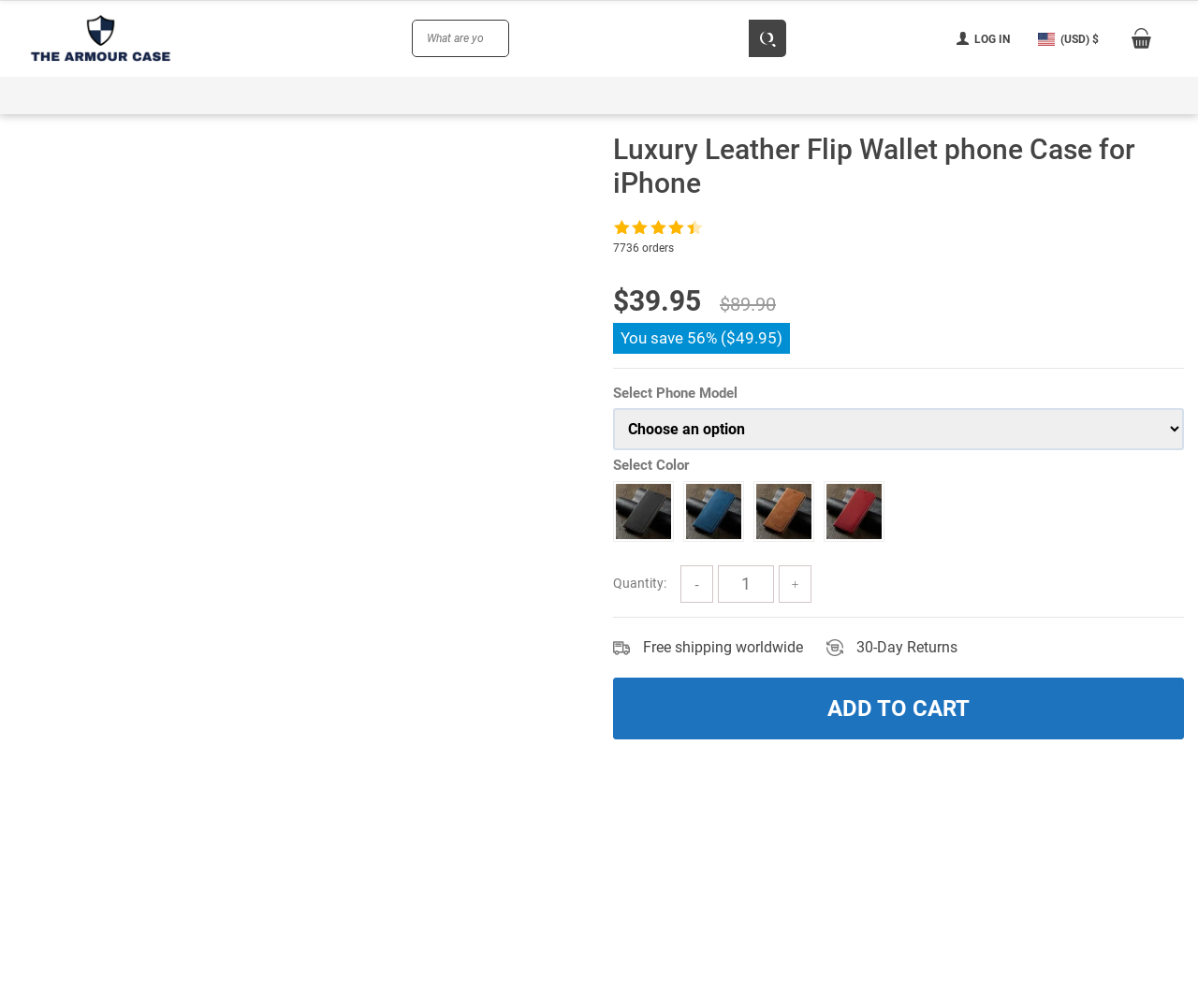Generate a thorough explanation of the webpage's elements.

This webpage is an e-commerce product page for a luxury leather flip wallet phone case for iPhone. At the top, there is a search bar with a placeholder text "What are you looking for?" and a login link on the right side. Below the search bar, there are navigation links for iPhone cases, Samsung cases, iPad cases, Apple Watch bands, and accessories.

The main product image is displayed on the left side, with a video play button and a slider to control the video playback. Below the main image, there are six smaller images showcasing the product in different iPhone models.

On the right side, there is a product description section with a heading "Luxury Leather Flip Wallet phone Case for iPhone". Below the heading, there are ratings and reviews information, including a 4.5-star rating and the number of orders. The original and current prices are displayed, with a discount of 56% off the original price.

A table layout is used to display product options, including selecting a phone model and color. The phone model options are presented in a dropdown menu, and the color options are displayed as a list with corresponding images.

Below the product options, there is a quantity input field with increment and decrement buttons. A free shipping worldwide and 30-day returns policy are also highlighted with images and text.

Finally, an "ADD TO CART" button is prominently displayed at the bottom of the page.